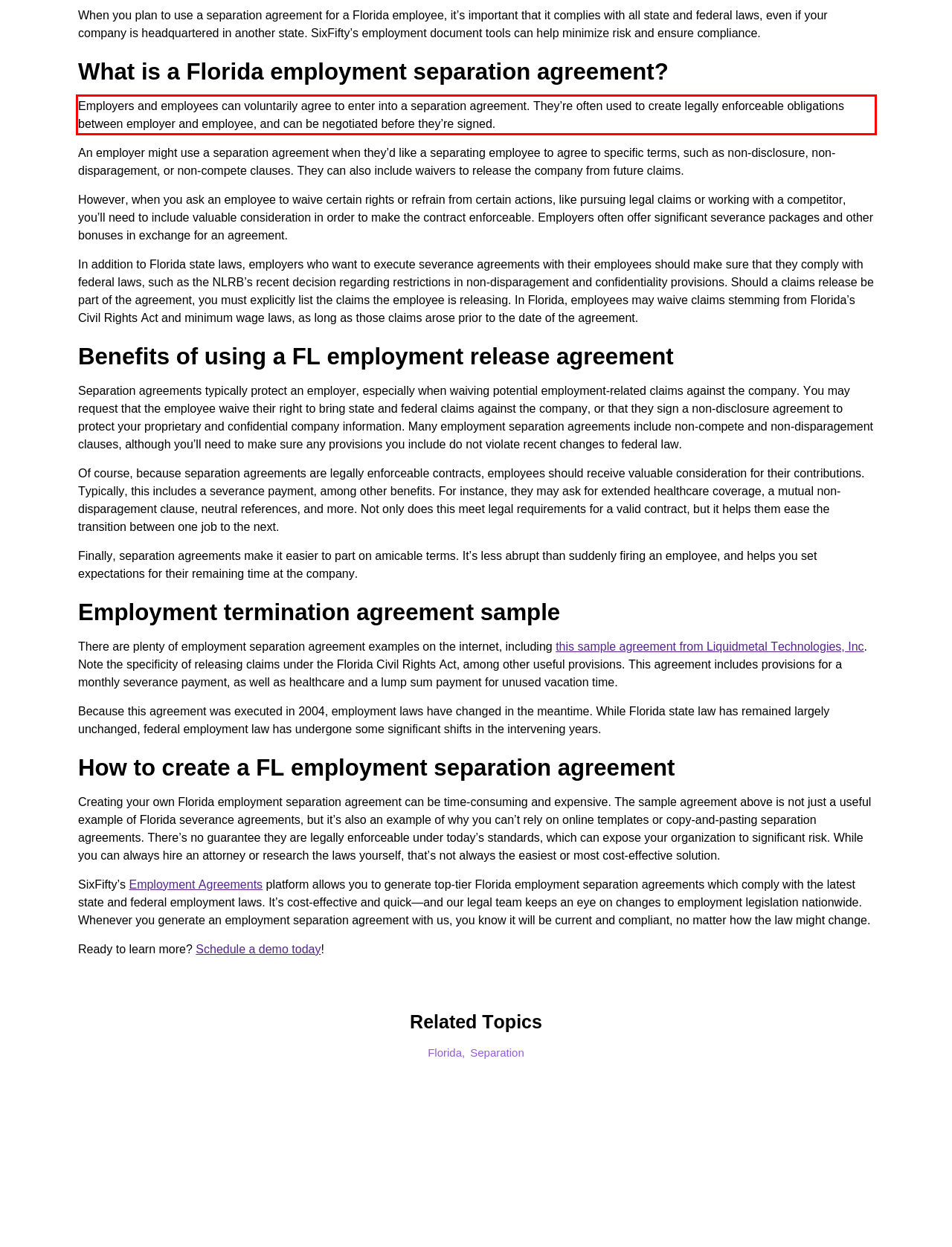Perform OCR on the text inside the red-bordered box in the provided screenshot and output the content.

Employers and employees can voluntarily agree to enter into a separation agreement. They’re often used to create legally enforceable obligations between employer and employee, and can be negotiated before they’re signed.